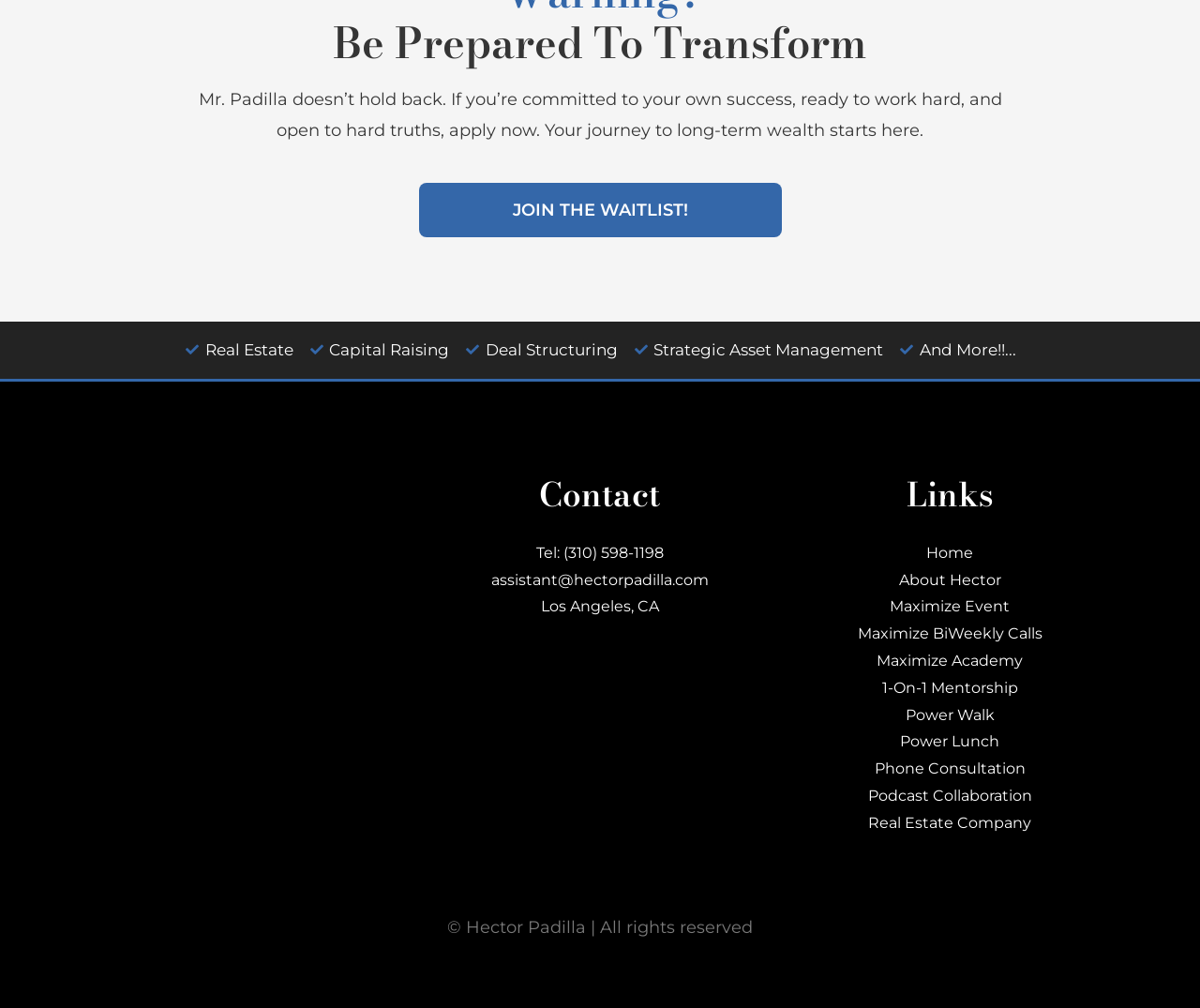Using the given description, provide the bounding box coordinates formatted as (top-left x, top-left y, bottom-right x, bottom-right y), with all values being floating point numbers between 0 and 1. Description: Tel: (310) 598-1198

[0.362, 0.536, 0.638, 0.562]